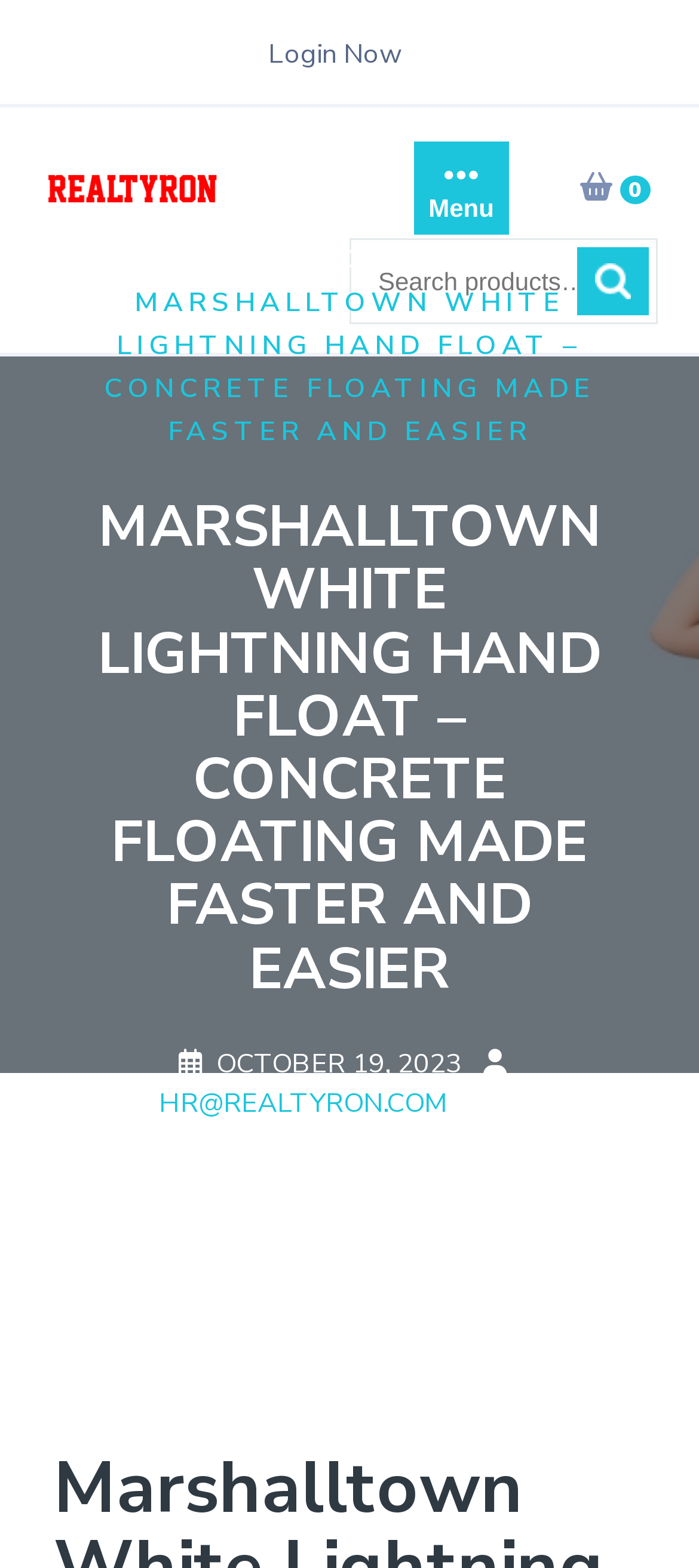Using the element description: "Login Now", determine the bounding box coordinates. The coordinates should be in the format [left, top, right, bottom], with values between 0 and 1.

[0.383, 0.023, 0.576, 0.046]